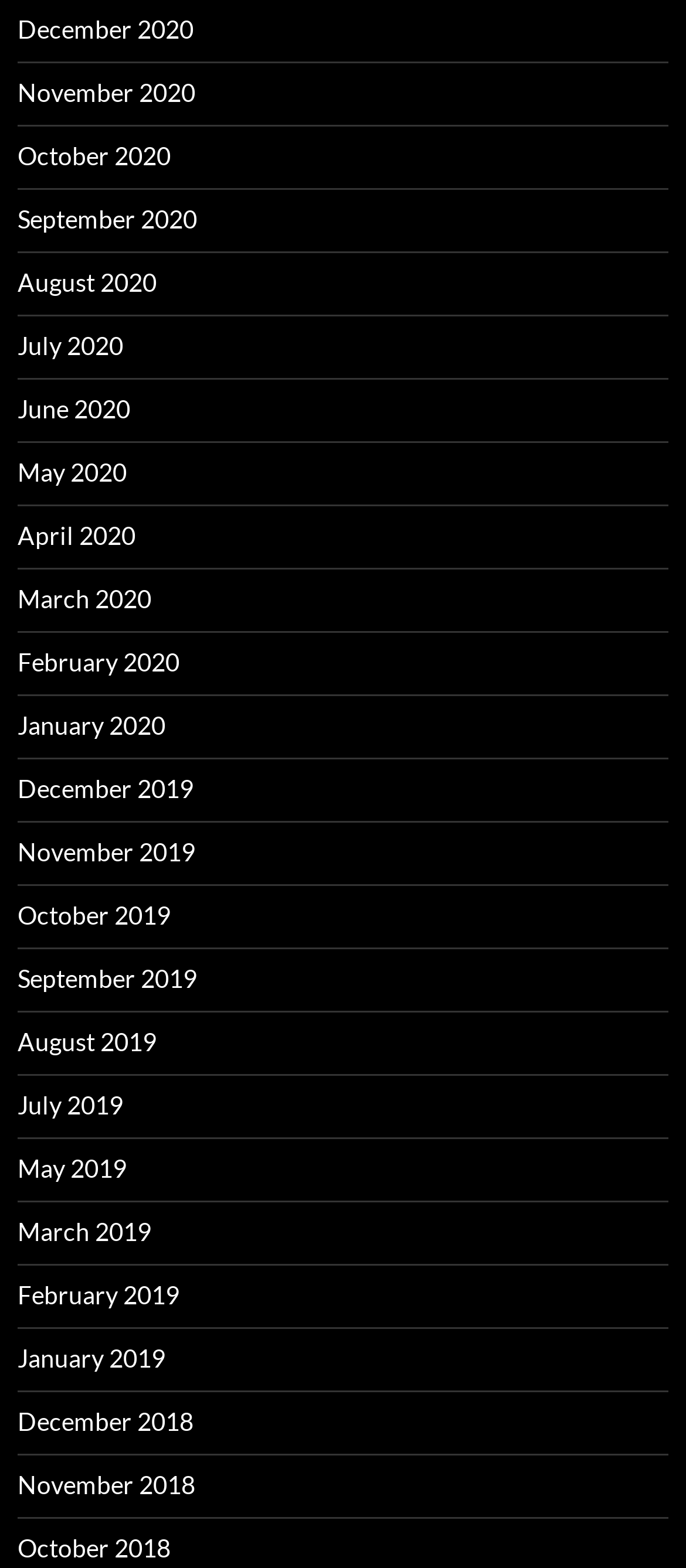Give the bounding box coordinates for the element described by: "My Value to You".

None